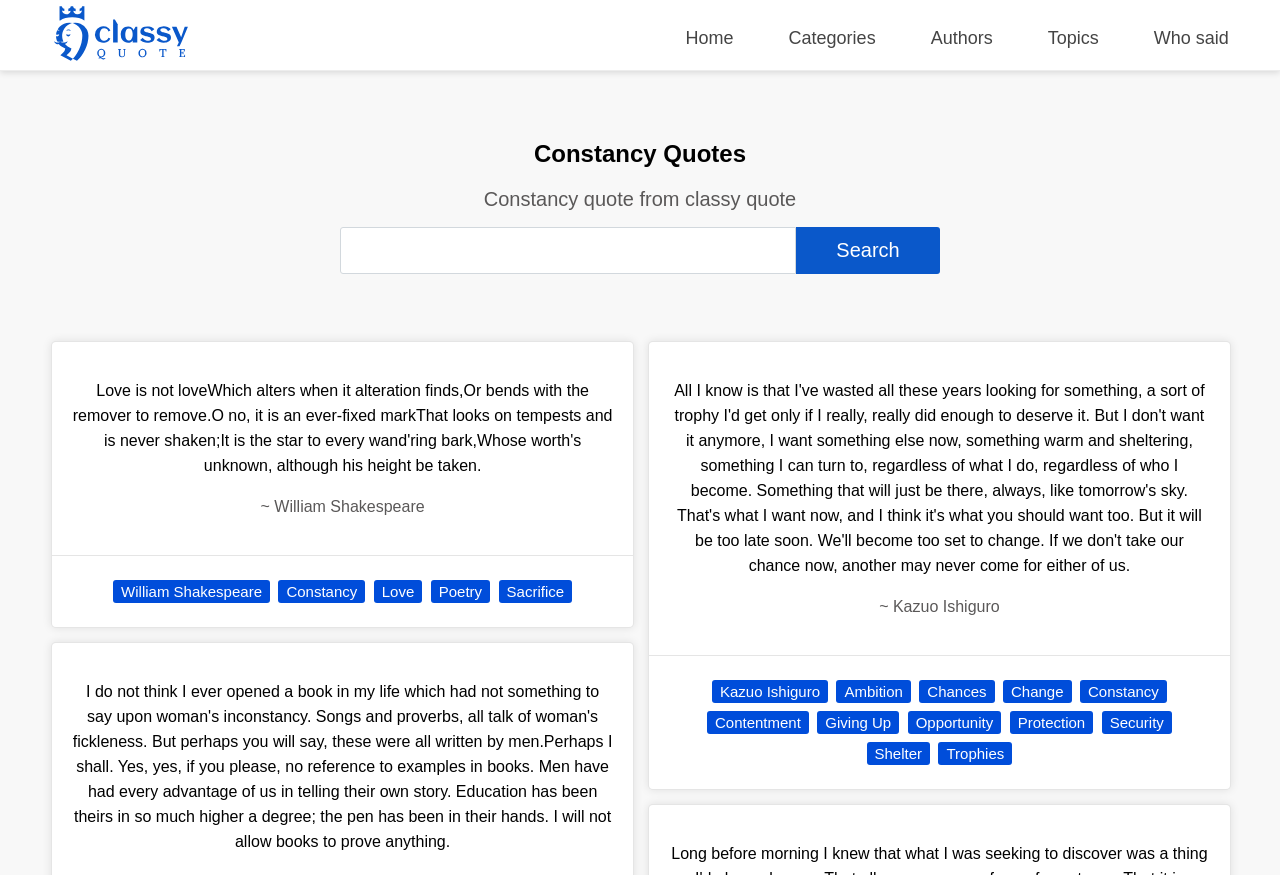Identify the bounding box of the UI element that matches this description: "Giving Up".

[0.639, 0.813, 0.702, 0.839]